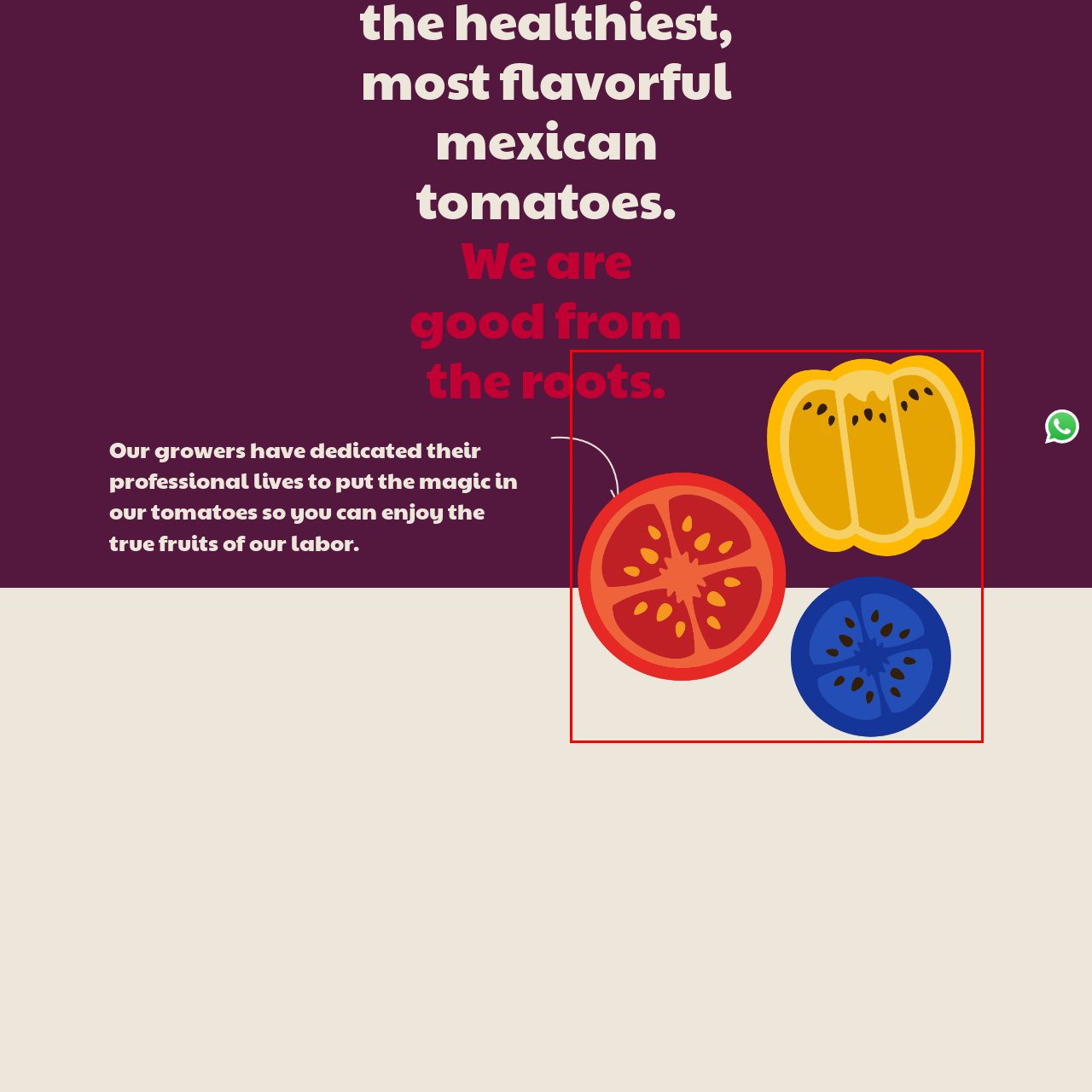Narrate the specific details and elements found within the red-bordered image.

The image features a vibrant and stylized illustration showcasing a selection of colorful vegetables, emphasizing the theme of freshness and flavor. Prominently displayed is a juicy red tomato, sliced in half to reveal its succulent interior filled with seeds, highlighting its rich texture. Adjacent to the tomato are two other colorful vegetables: a bright yellow bell pepper, also cut to showcase its inner structure, and a striking blue or purple vegetable, possibly another type of tomato or an artistic interpretation, enhancing the visual appeal. This playful arrangement of produce captures the essence of quality ingredients, reinforcing the message of dedication to excellence in farming and the enjoyment of fresh, flavorful food. The background features a contrasting deep maroon color, further accentuating the vibrant hues of the vegetables, which resonate with themes of health and natural goodness. The overall composition not only celebrates the ingredients but also reflects a commitment to showcasing the labor and care of growers committed to delivering the finest flavors.